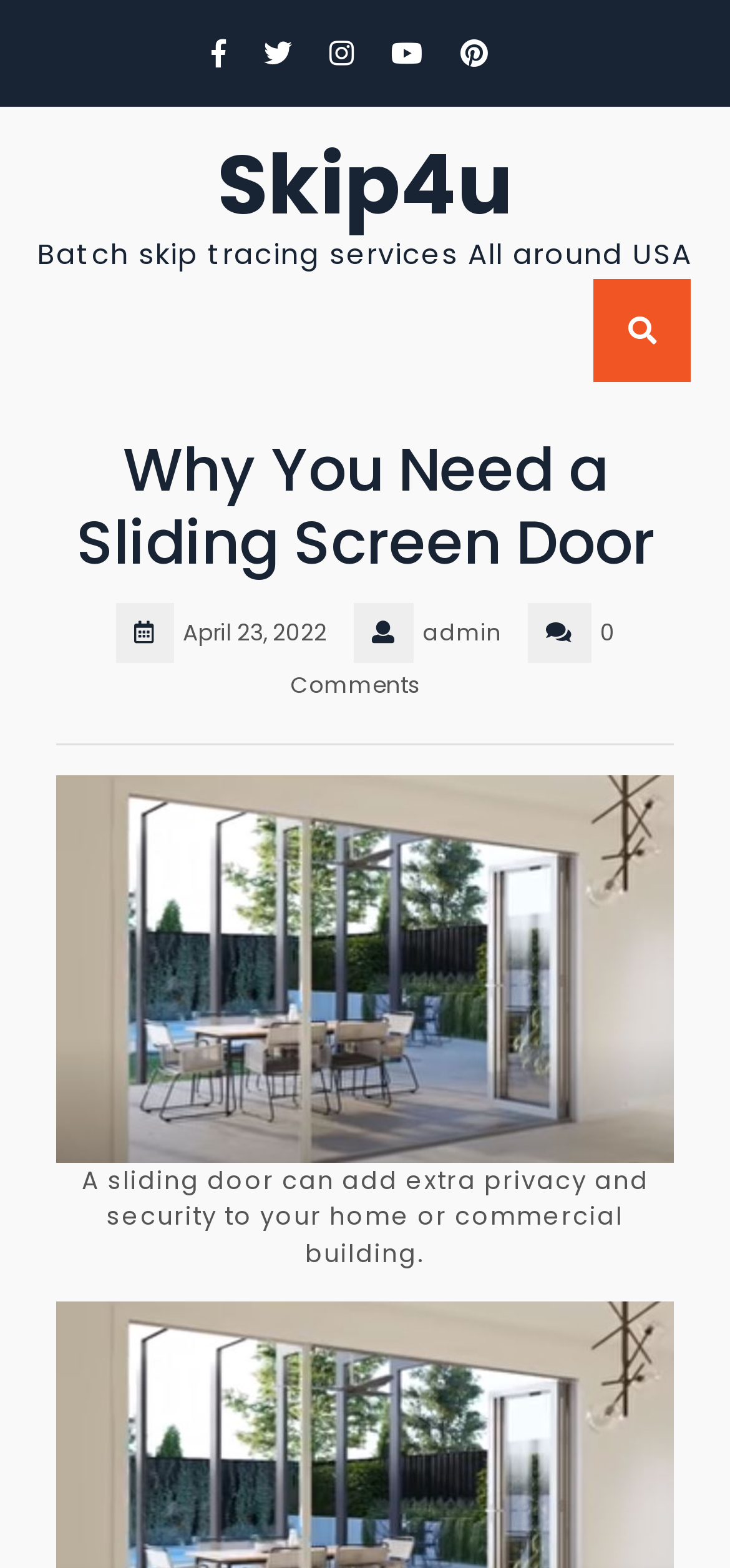What is the topic of the image?
Please provide a detailed and thorough answer to the question.

I found the topic of the image by looking at the image description 'Sliding Screen Door' which is located below the main heading.